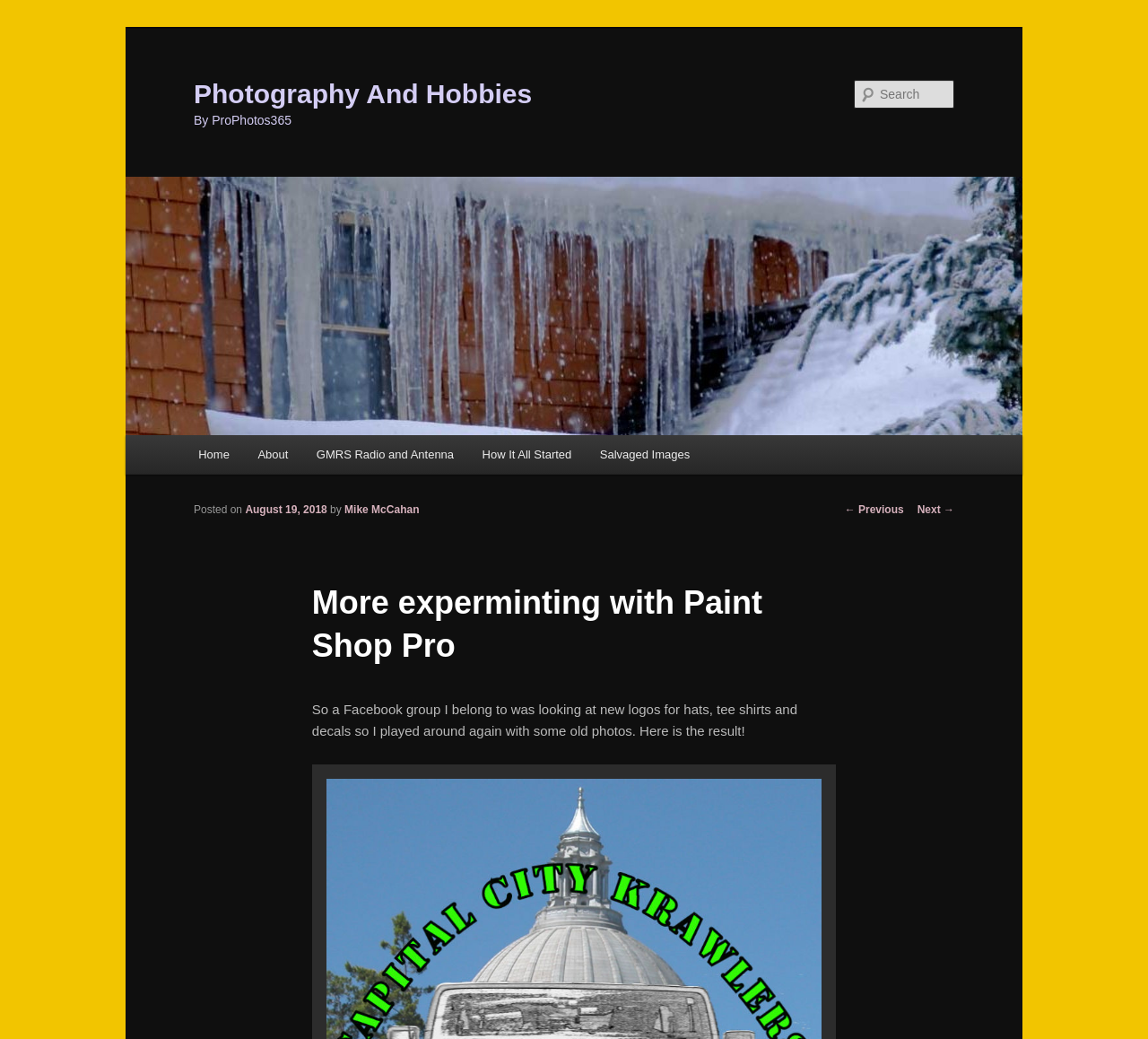Locate the bounding box coordinates of the area where you should click to accomplish the instruction: "View previous post".

[0.736, 0.484, 0.787, 0.497]